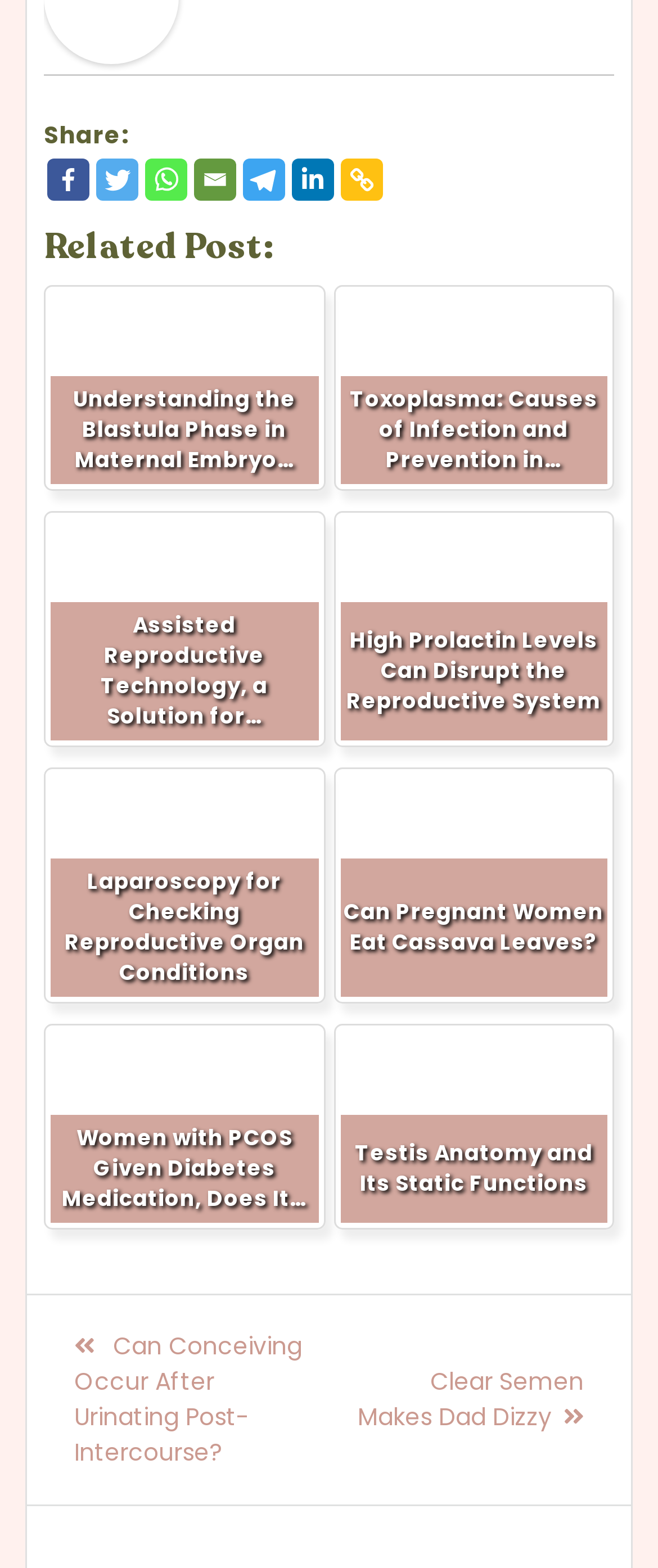Analyze the image and answer the question with as much detail as possible: 
What is the topic of the related posts?

The related posts are all about reproductive health, with topics such as embryo development, infection prevention, assisted reproductive technology, and reproductive organ conditions.